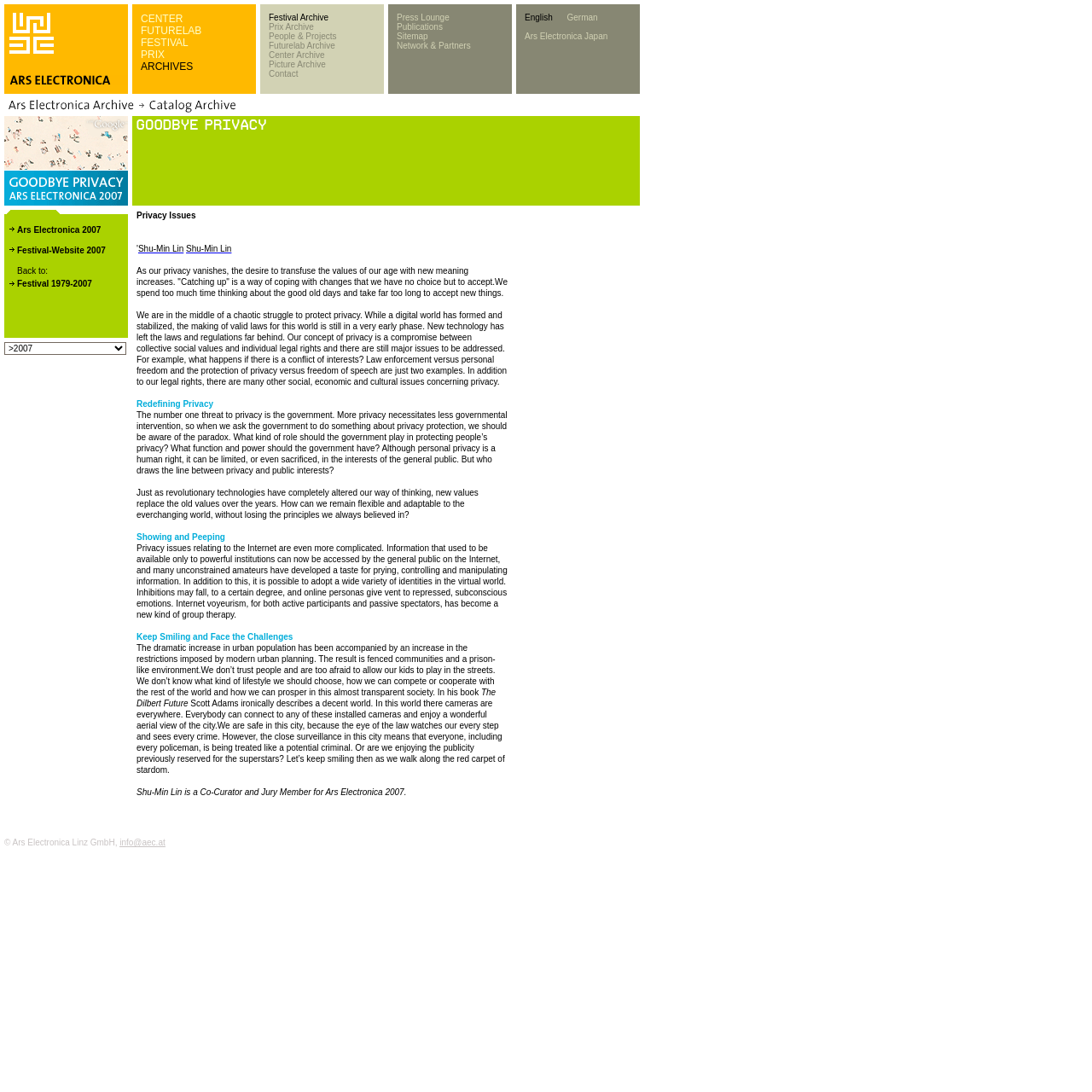Please determine the bounding box coordinates for the element that should be clicked to follow these instructions: "Select English language".

[0.48, 0.012, 0.506, 0.02]